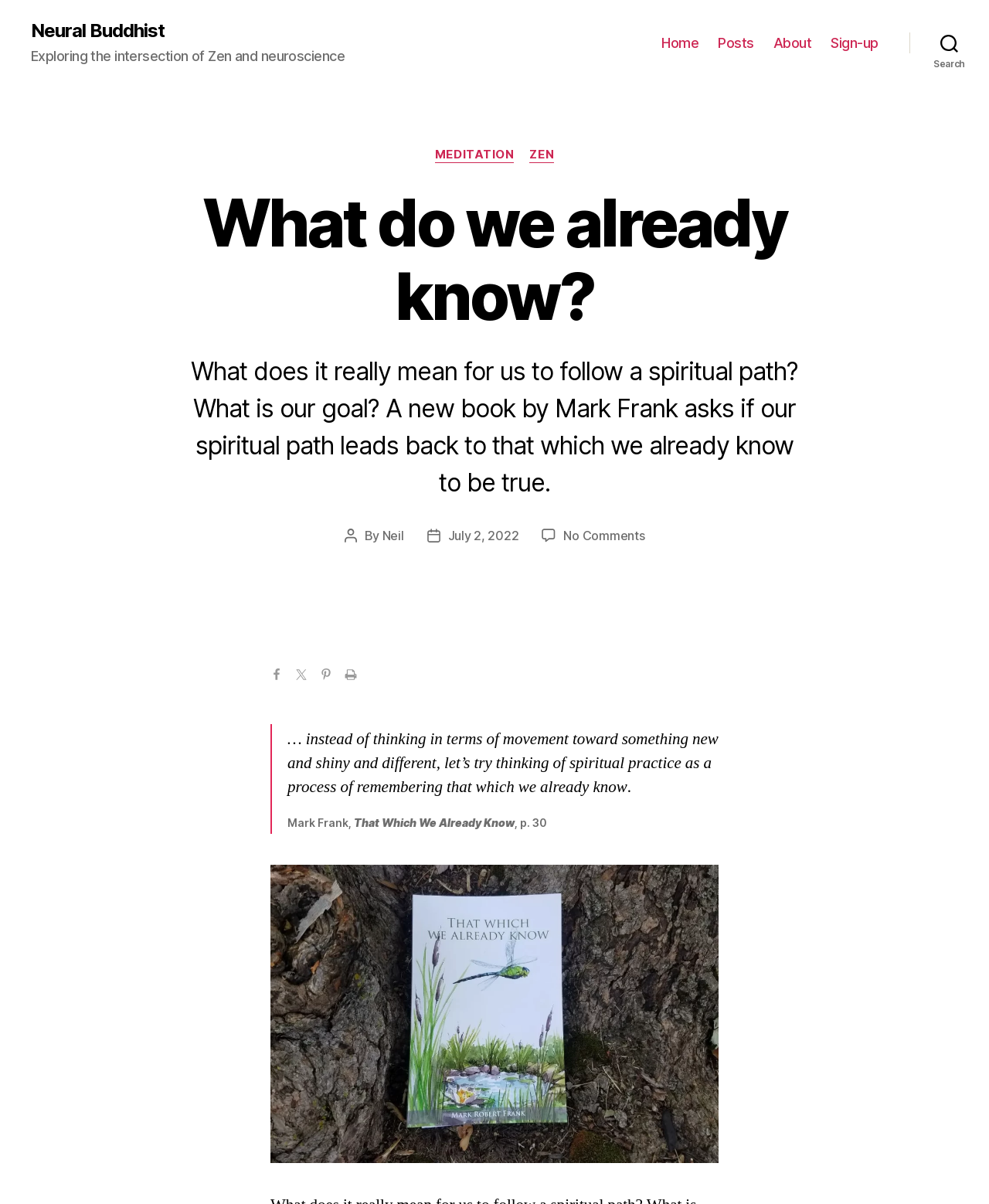Who is the author of the book mentioned on the webpage?
Using the visual information, reply with a single word or short phrase.

Mark Frank